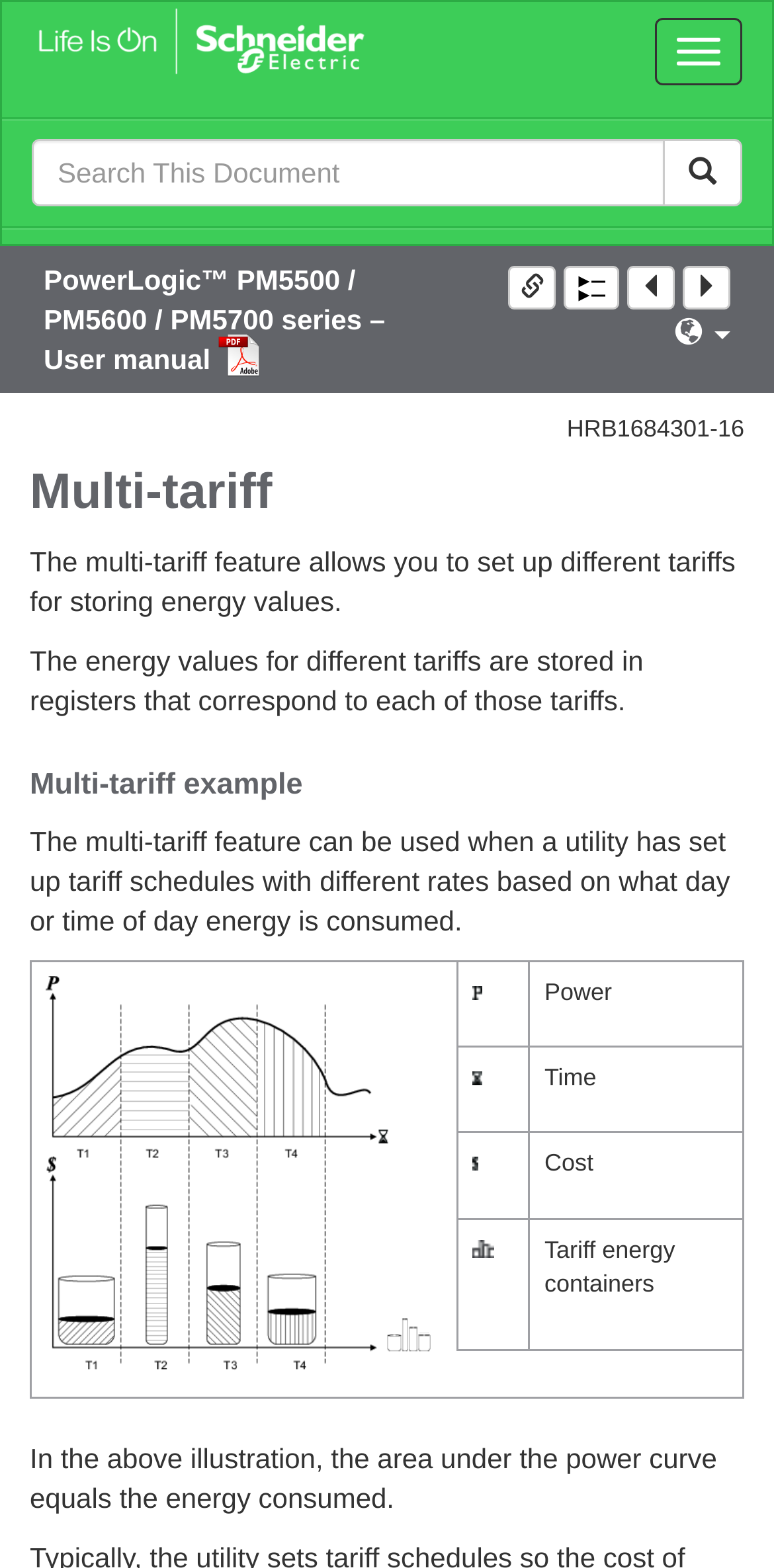Based on the image, give a detailed response to the question: What is the meaning of the area under the power curve in the illustration?

According to the webpage content, the area under the power curve in the illustration equals the energy consumed. This suggests that the power curve represents the power usage over time, and the area under the curve represents the total energy consumed during that period.